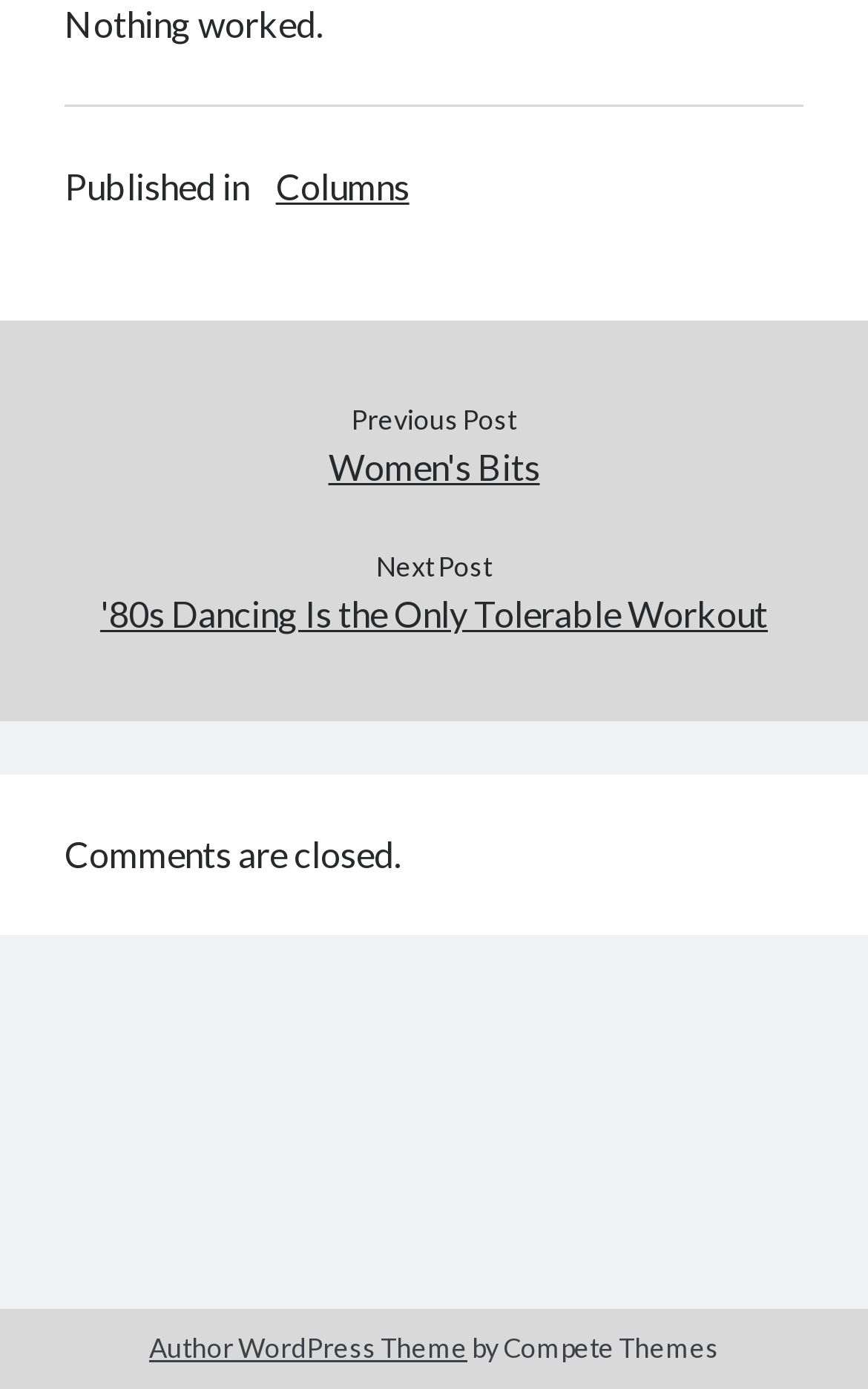From the given element description: "September 2009", find the bounding box for the UI element. Provide the coordinates as four float numbers between 0 and 1, in the order [left, top, right, bottom].

[0.077, 0.34, 0.305, 0.364]